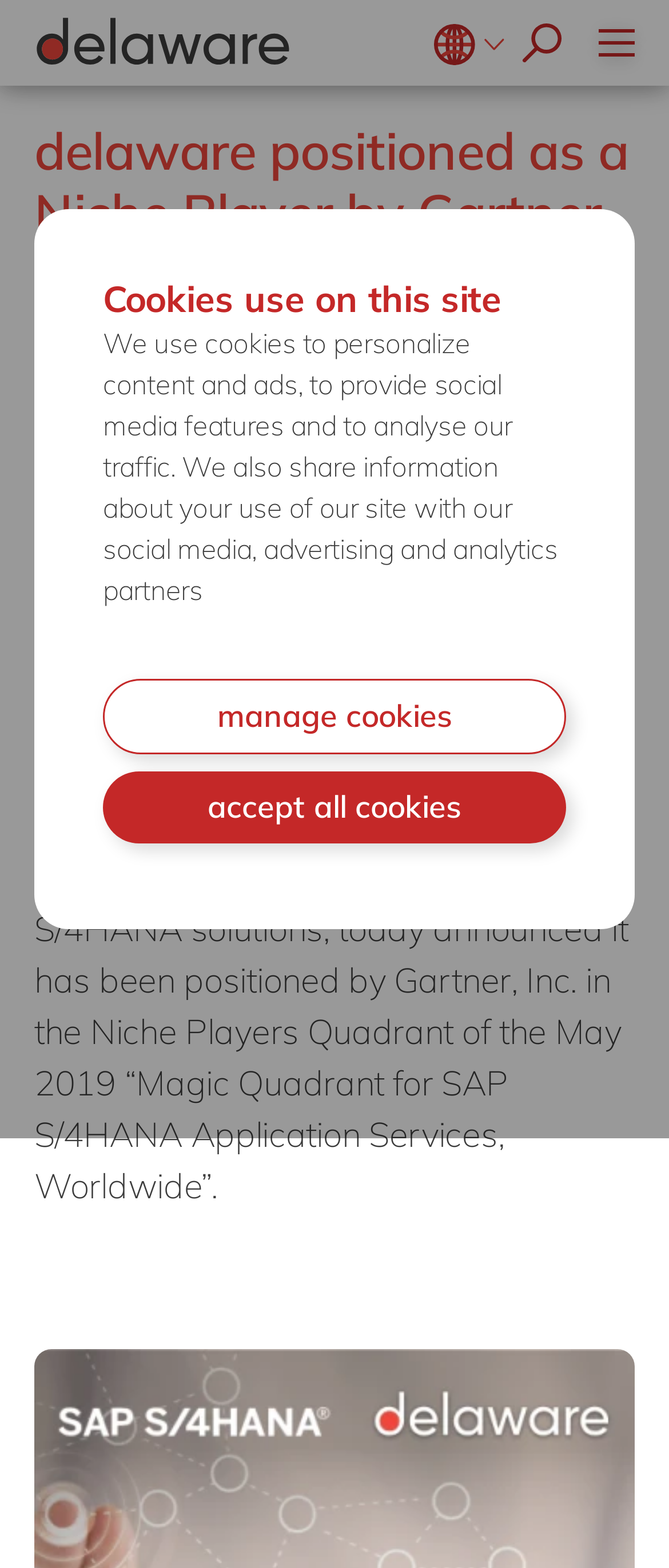Identify the bounding box coordinates of the clickable section necessary to follow the following instruction: "read more about delaware's achievement". The coordinates should be presented as four float numbers from 0 to 1, i.e., [left, top, right, bottom].

[0.051, 0.077, 0.949, 0.313]